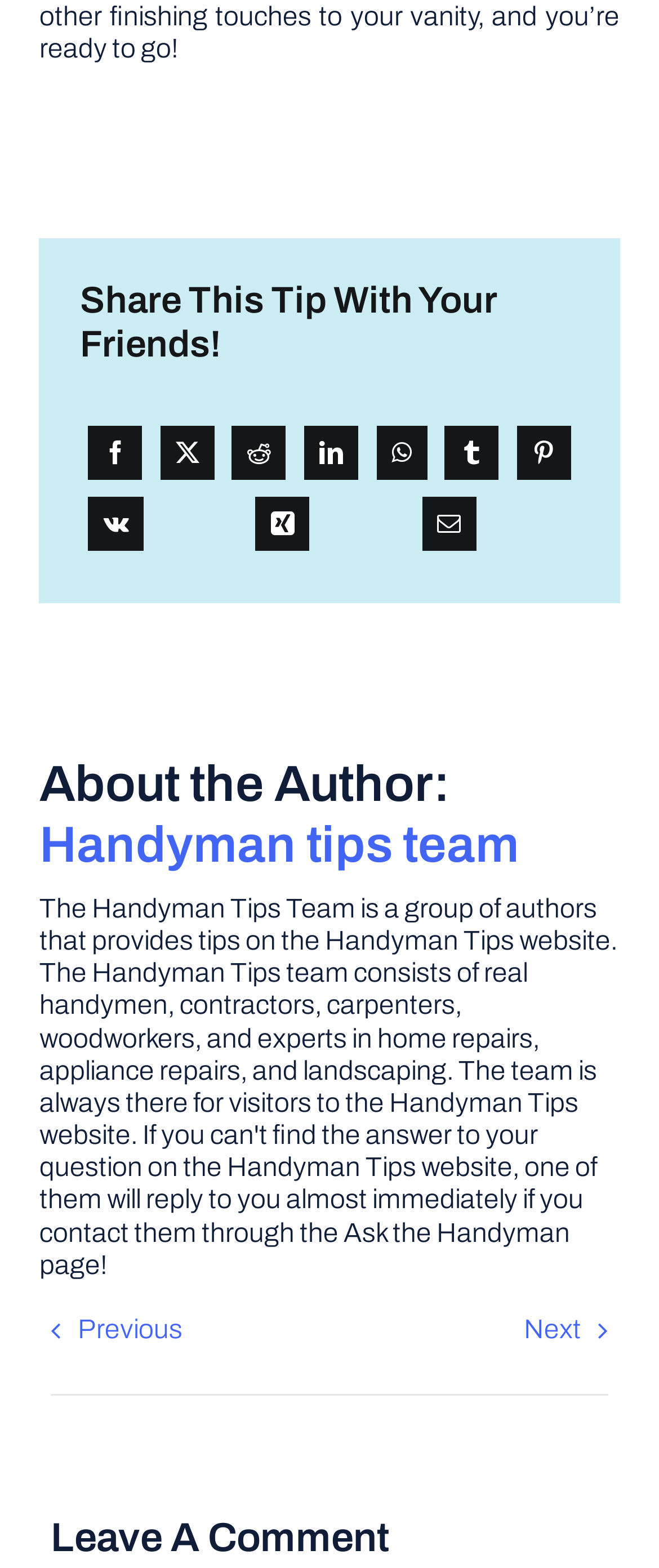Please respond to the question using a single word or phrase:
How can you navigate to the previous or next tip?

Use the previous and next links